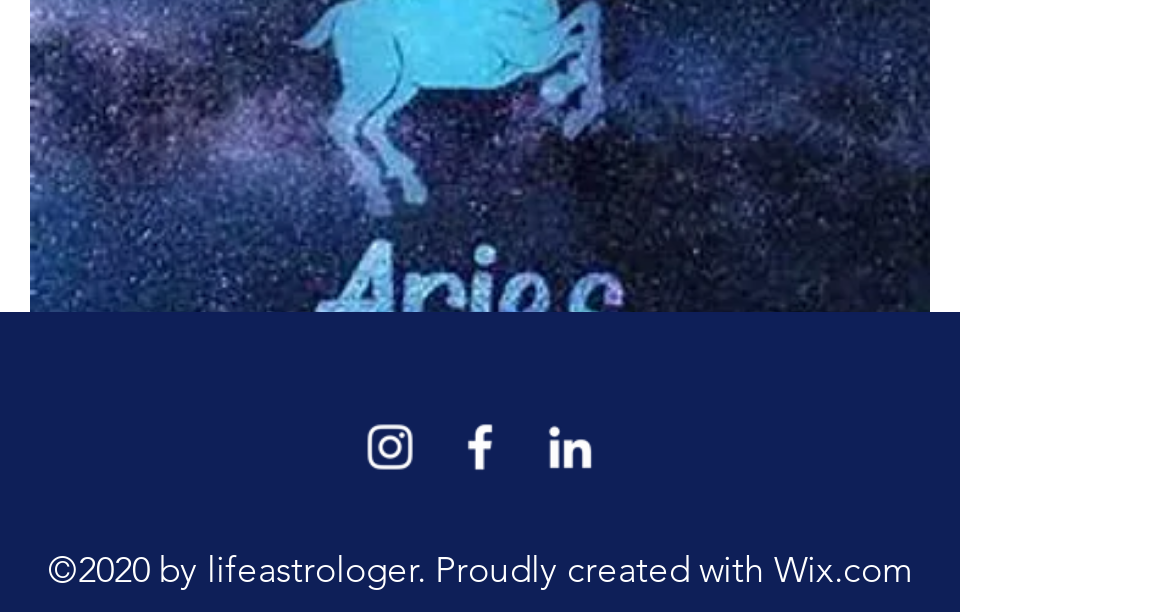What is the copyright year?
Provide a detailed answer to the question using information from the image.

I found a StaticText element with the text '©2020 by lifeastrologer. Proudly created with Wix.com'. The year mentioned in this text is 2020, which is the copyright year.